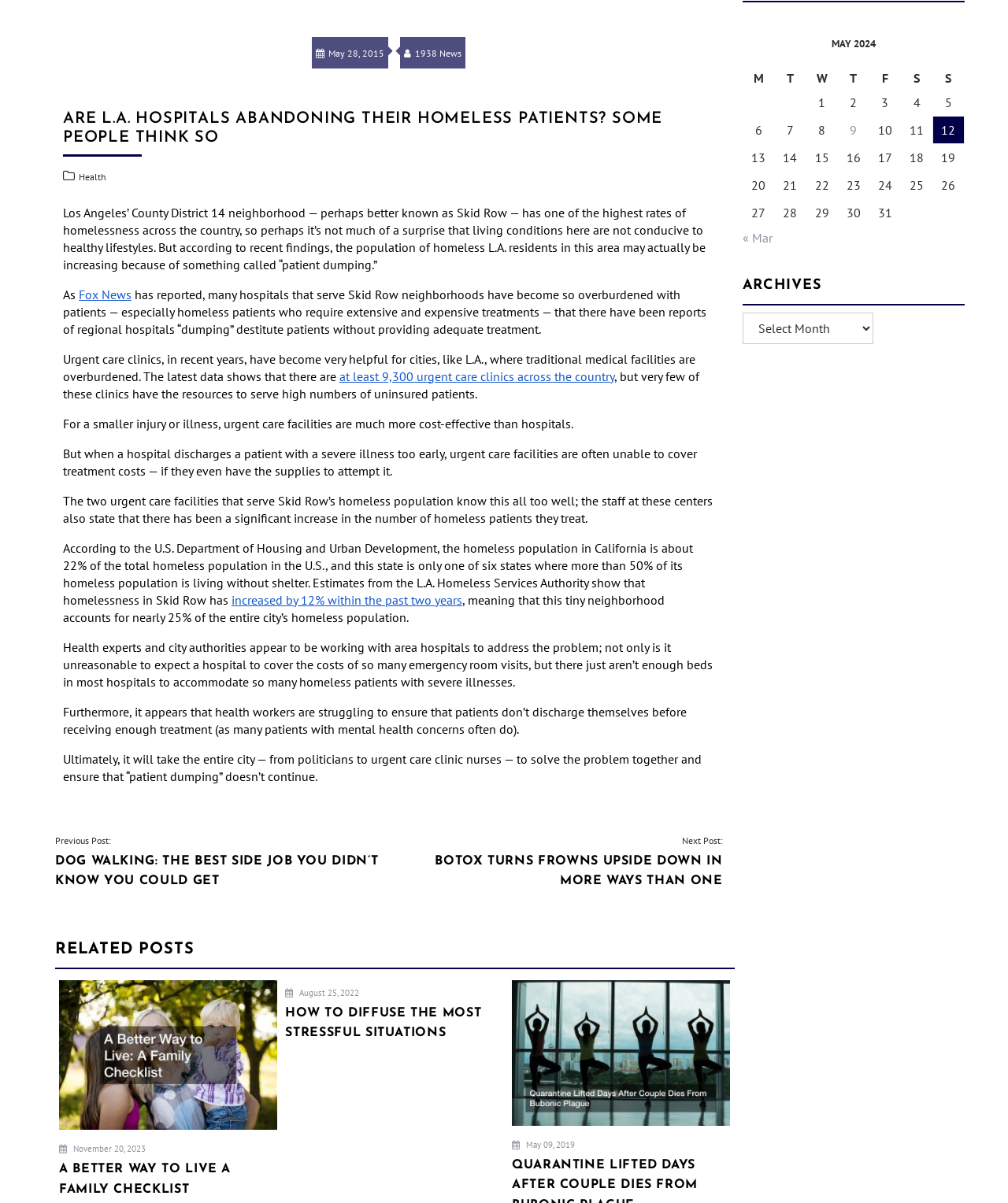Show the bounding box coordinates for the HTML element described as: "Health".

[0.078, 0.142, 0.105, 0.152]